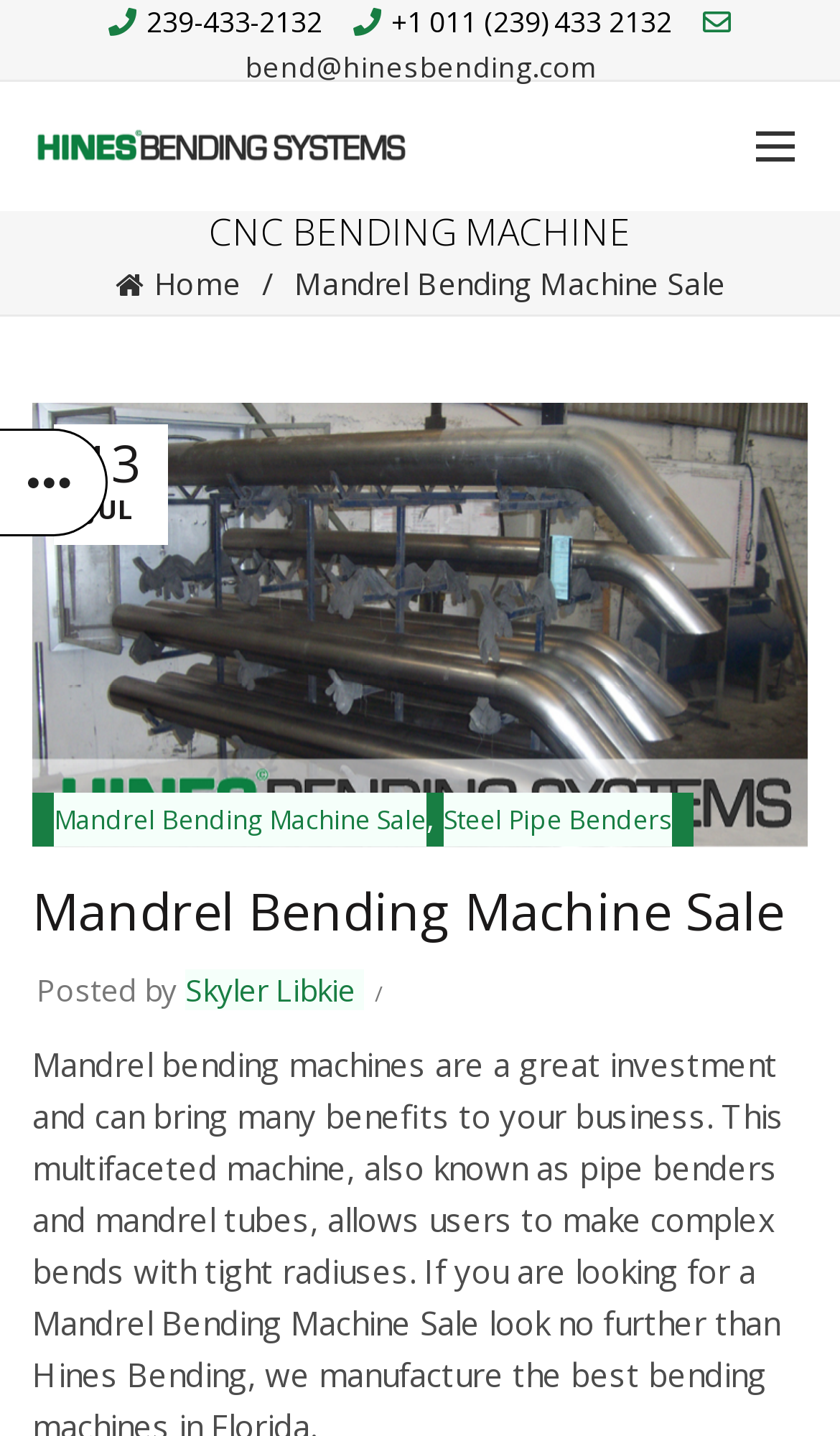Please find and give the text of the main heading on the webpage.

Mandrel Bending Machine Sale